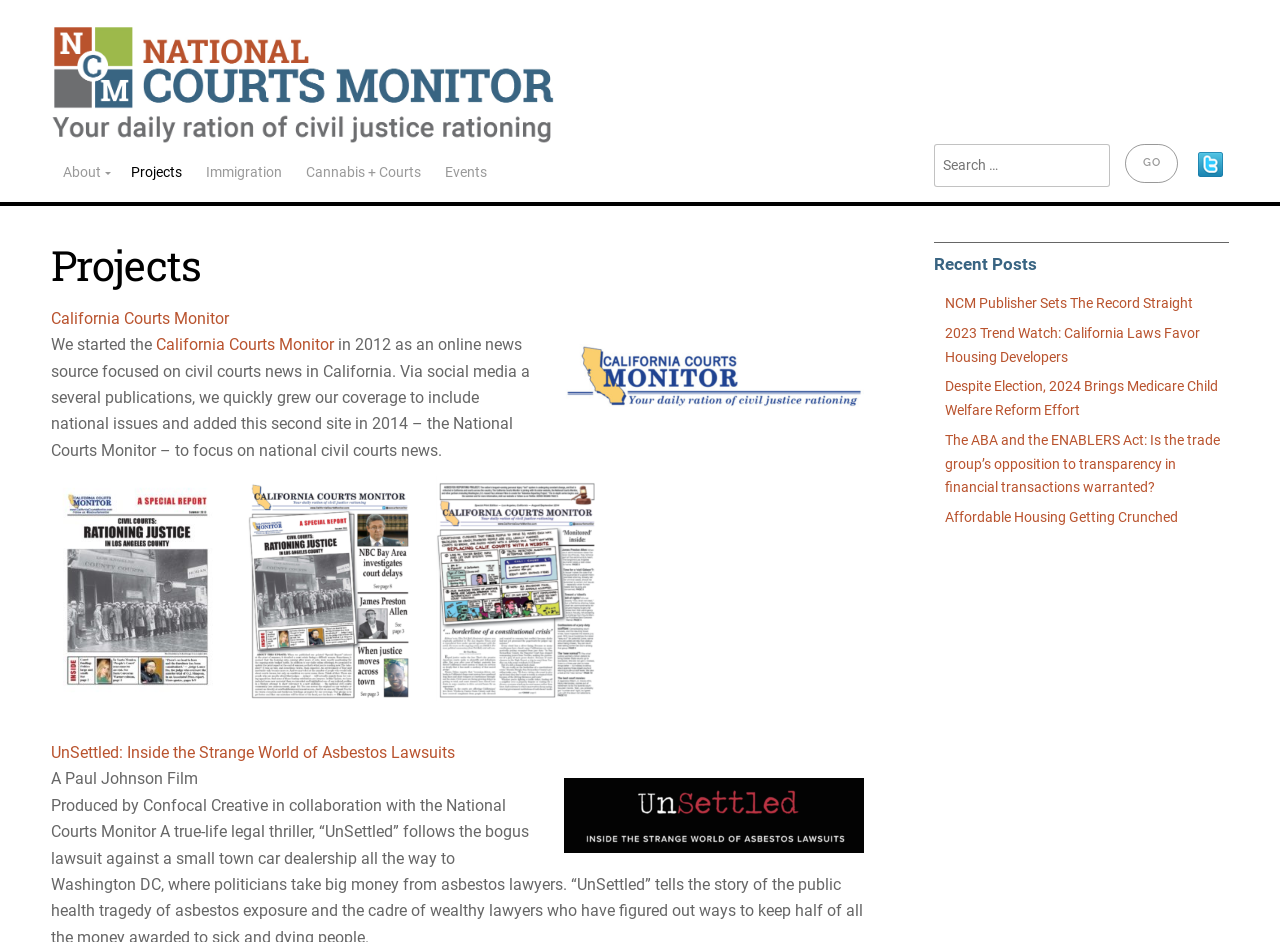Using the given description, provide the bounding box coordinates formatted as (top-left x, top-left y, bottom-right x, bottom-right y), with all values being floating point numbers between 0 and 1. Description: Affordable Housing Getting Crunched

[0.73, 0.537, 0.921, 0.562]